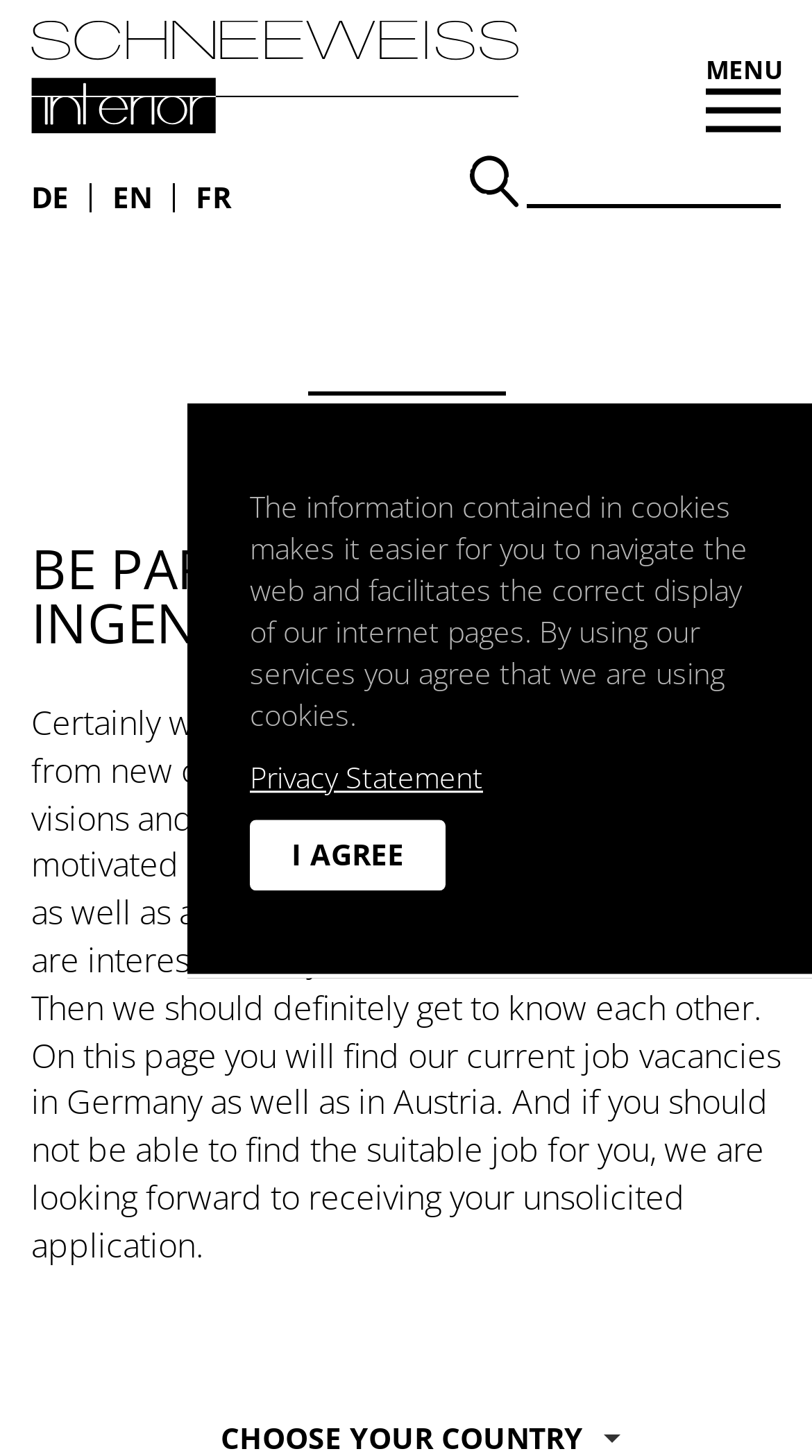What is the company name? Based on the image, give a response in one word or a short phrase.

SCHNEEWEISS AG